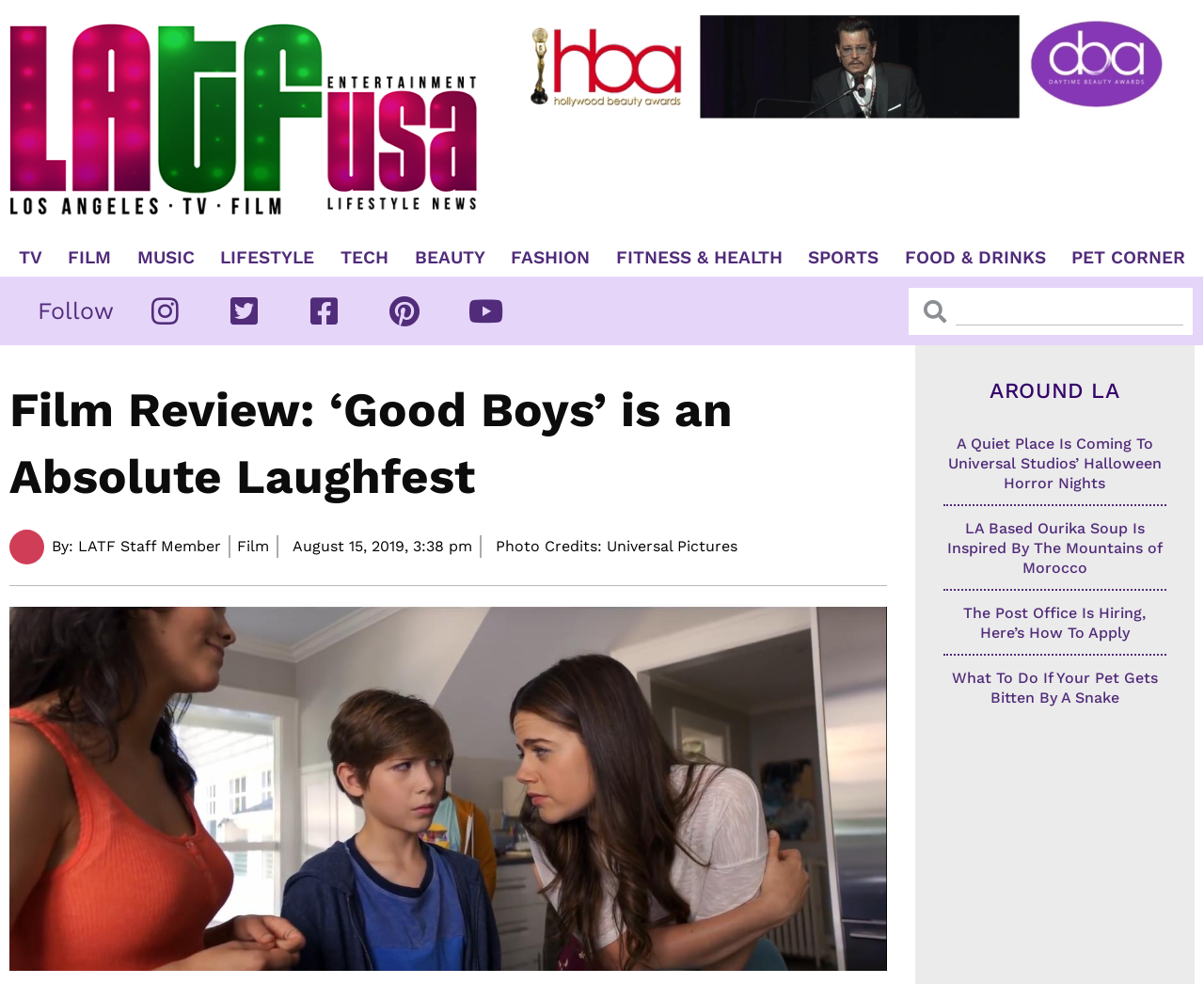Could you specify the bounding box coordinates for the clickable section to complete the following instruction: "Click on the 'FILM' link"?

[0.049, 0.252, 0.1, 0.272]